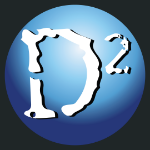Generate a descriptive account of all visible items and actions in the image.

The image features a stylized logo representing "D2" within a circular blue background. The design is modern and eye-catching, combining a sense of dynamism with professional branding. This logo is likely associated with Dynamic Directions, a company that focuses on helping financial advisors grow their practices. The use of a blue palette suggests trust and expertise, core values in the financial sector.